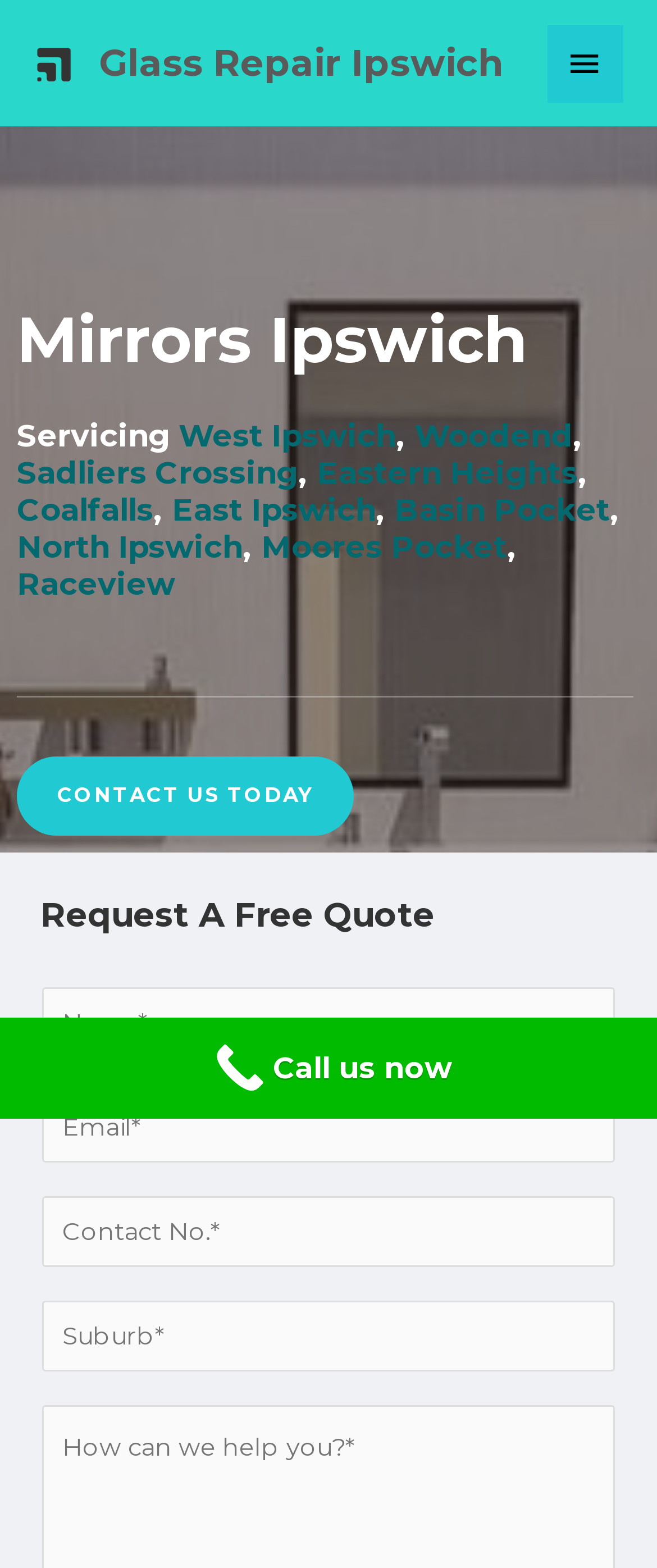Give a full account of the webpage's elements and their arrangement.

The webpage is about Mirrors Ipswich, a service provider for mirrors and glass repair in Ipswich. At the top left, there is a link to "Glass Repair [location]" accompanied by an image. Next to it, there is a longer link to "Glass Repair Ipswich". 

On the top right, there is a main menu button with a dropdown arrow icon. When expanded, it reveals a menu with a heading "Mirrors Ipswich" and a subheading listing the areas they service, including West Ipswich, Woodend, Sadliers Crossing, and others. Below the subheading, there are links to each of these areas.

Below the main menu, there is a call-to-action link "CONTACT US TODAY". Further down, there is a section with a heading "Request A Free Quote" and a form with four required text boxes for users to input their name, email, contact number, and suburb.

At the bottom of the page, there are two identical links, "aCall Us Today!" and "Call us now", spanning the entire width of the page.